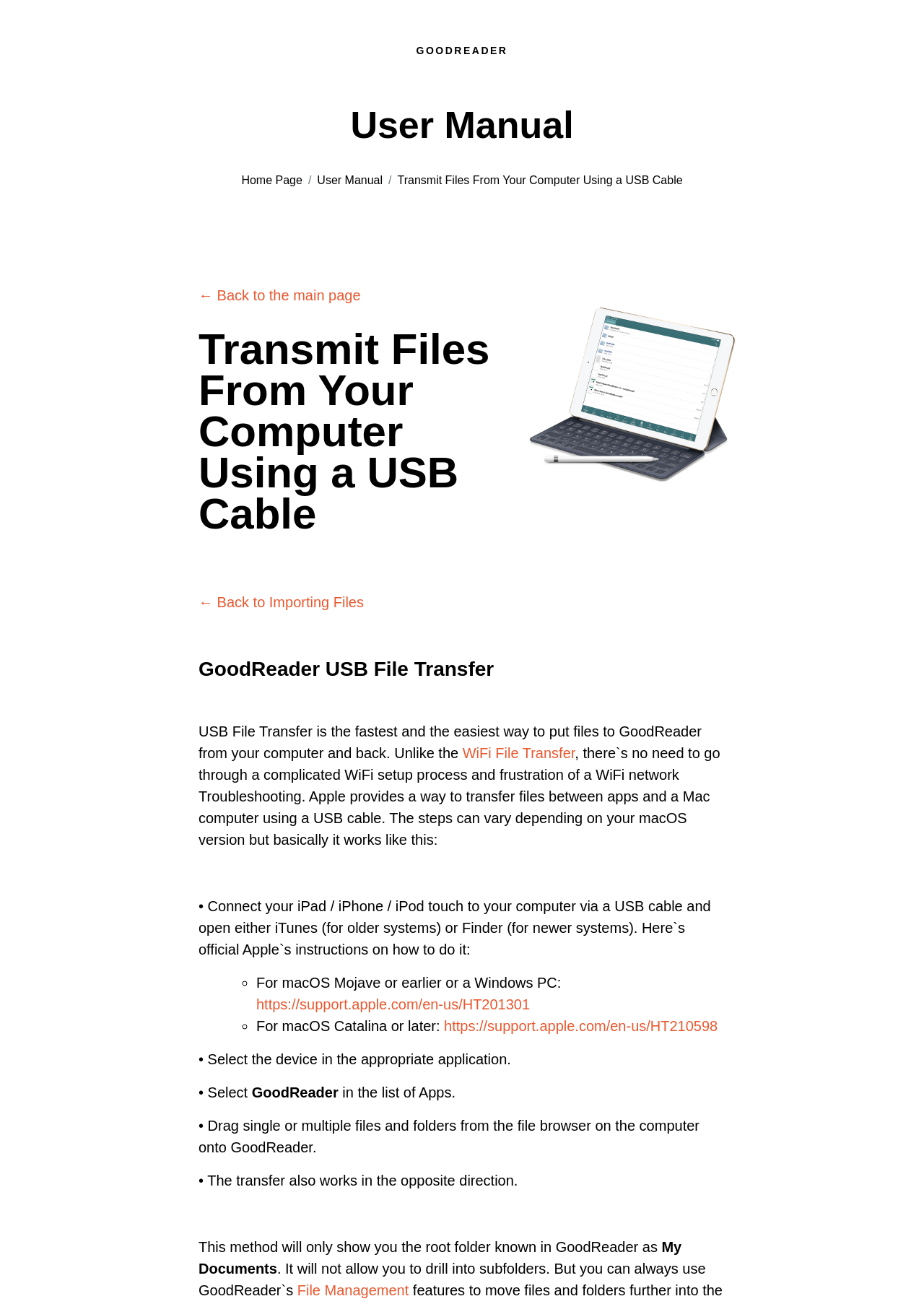Give a one-word or phrase response to the following question: What are the two macOS versions mentioned for file transfer?

Mojave or earlier, Catalina or later